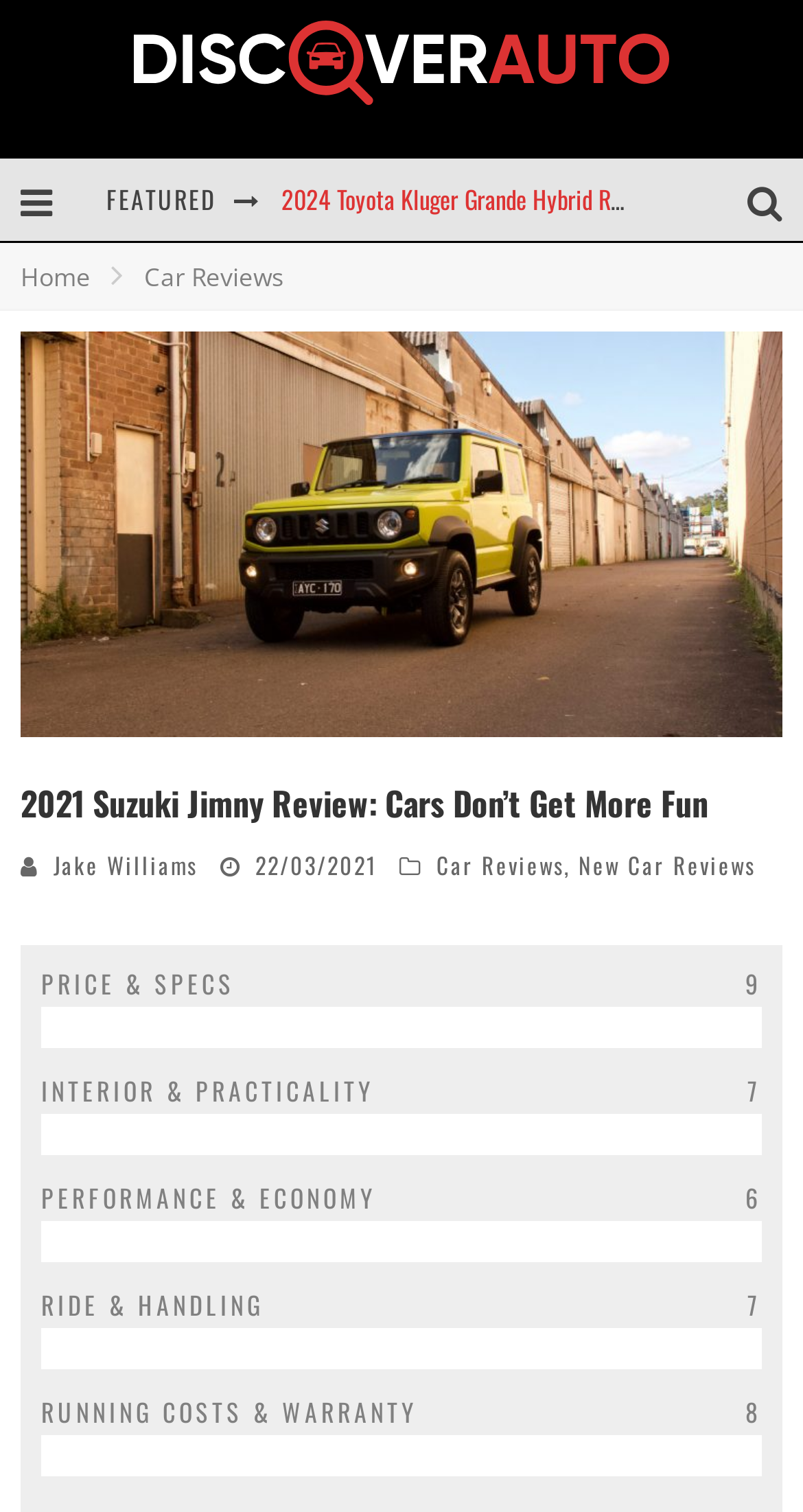Present a detailed account of what is displayed on the webpage.

The webpage is a review of the 2021 Suzuki Jimny, with the title "2021 Suzuki Jimny Review: Cars Don't Get More Fun" prominently displayed at the top. Below the title, there is a large image of the 2021 Suzuki Jimny, taking up most of the width of the page.

To the top left, there is a logo of DiscoverAuto, with a link to the homepage. Next to it, there are several links to other car reviews, including the 2024 Toyota Kluger Grande Hybrid, 2024 Genesis G70 Sedan, 2025 Volvo EX30, and 2024 Nissan Juke ST-L.

On the top right, there are two icons, one with a search symbol and another with a bell symbol. Below these icons, there are links to the "Home" and "Car Reviews" sections.

The main content of the review is divided into sections, including "PRICE & SPECS", "INTERIOR & PRACTICALITY", "PERFORMANCE & ECONOMY", "RIDE & HANDLING", and "RUNNING COSTS & WARRANTY". Each section has a rating score, ranging from 6 to 9, displayed to the right of the section title.

At the bottom of the page, there is a footer section with links to the author, Jake Williams, and the date of publication, March 22, 2021.